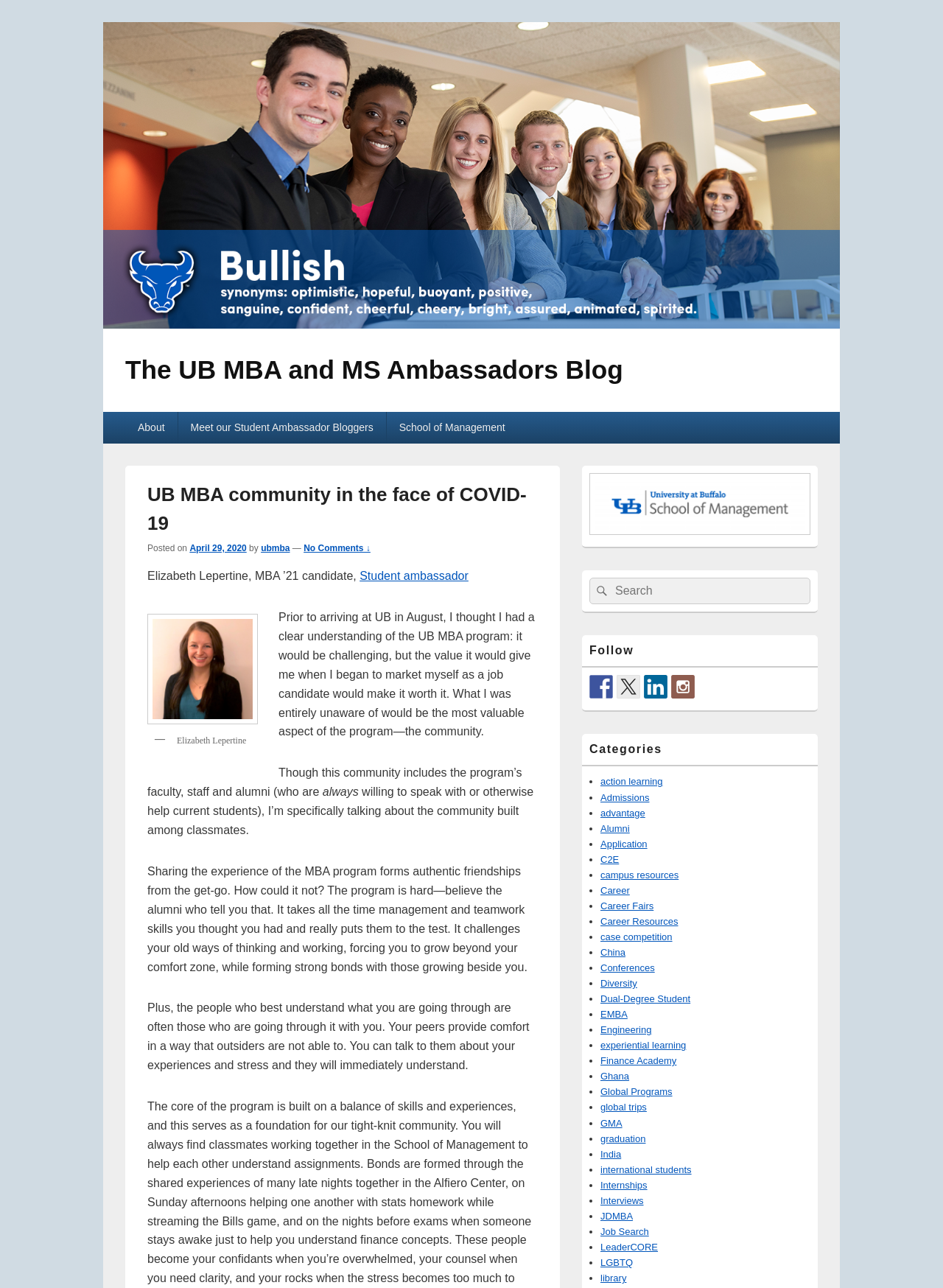What is the topic of the blog post?
Look at the screenshot and give a one-word or phrase answer.

UB MBA community